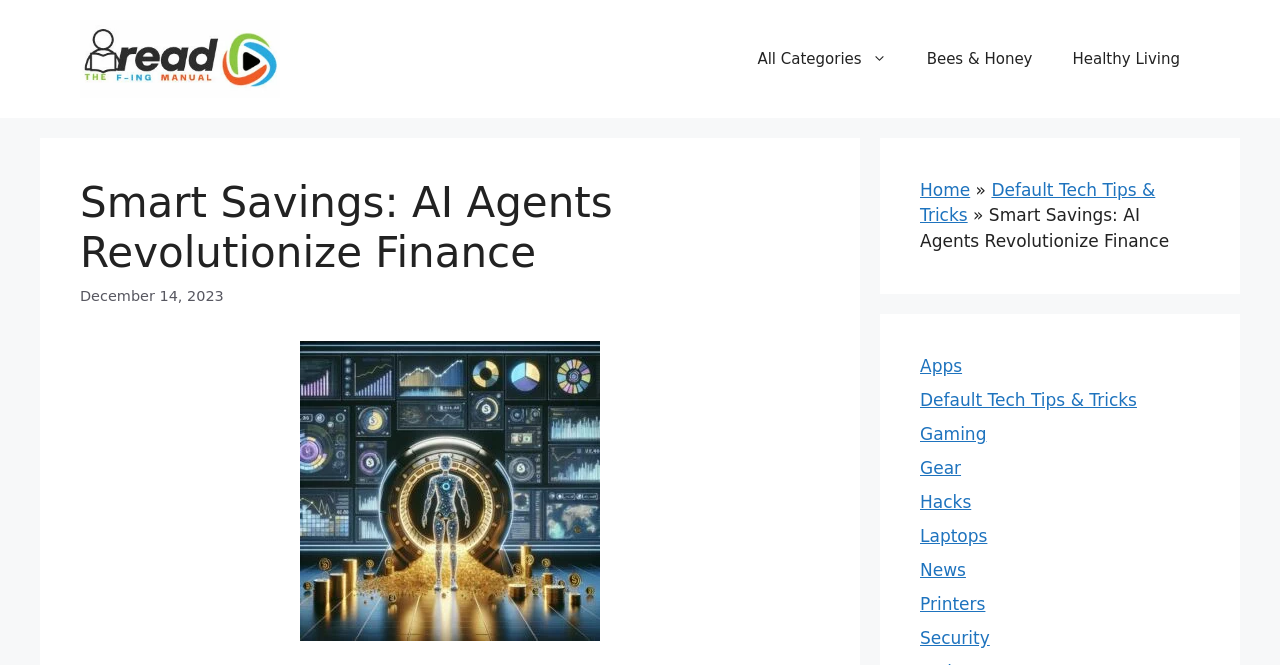Give a short answer using one word or phrase for the question:
What is the date of the article?

December 14, 2023